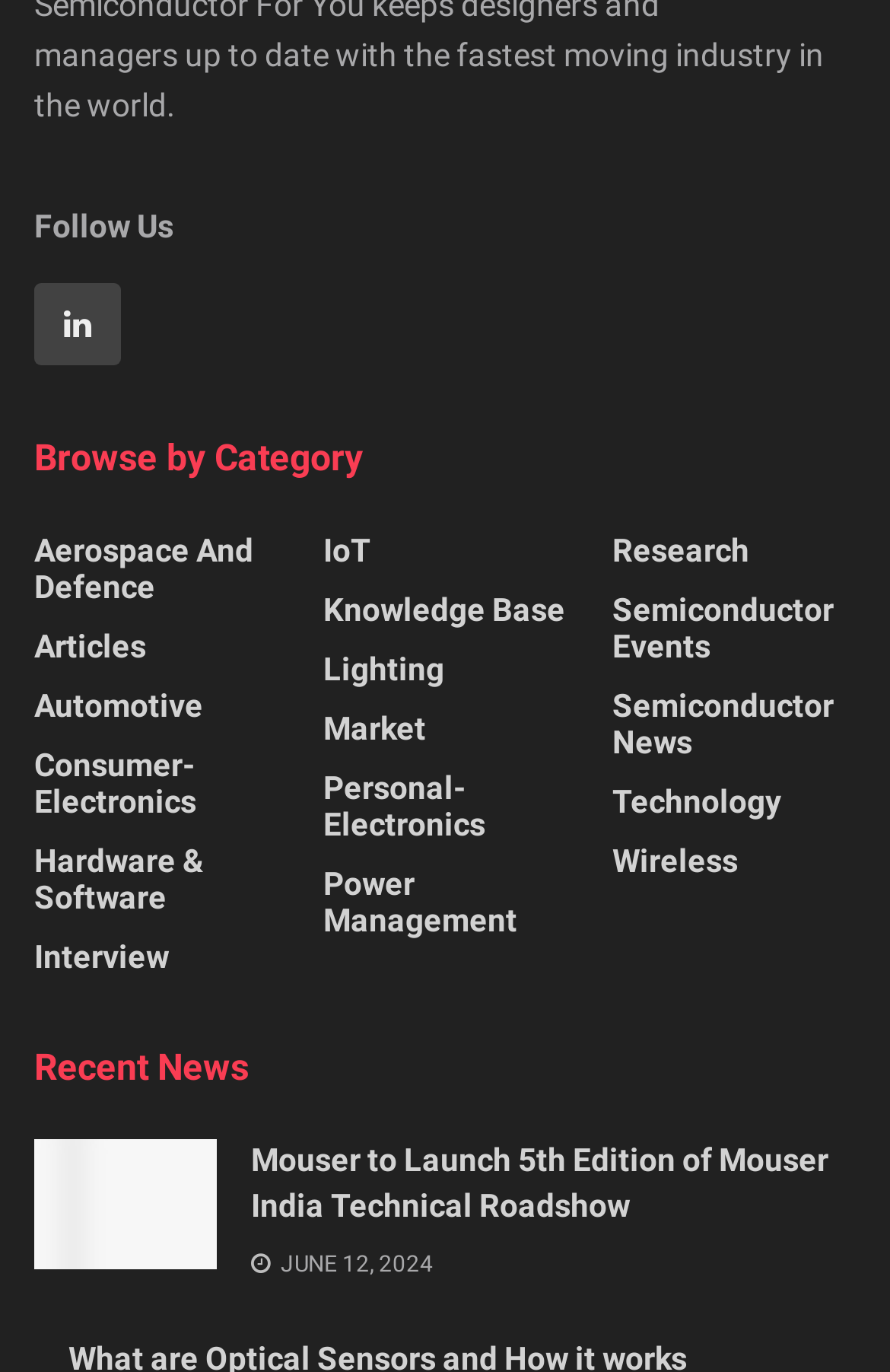Provide a brief response to the question using a single word or phrase: 
What is the date of the news 'Mouser to Launch 5th Edition of Mouser India Technical Roadshow'?

JUNE 12, 2024